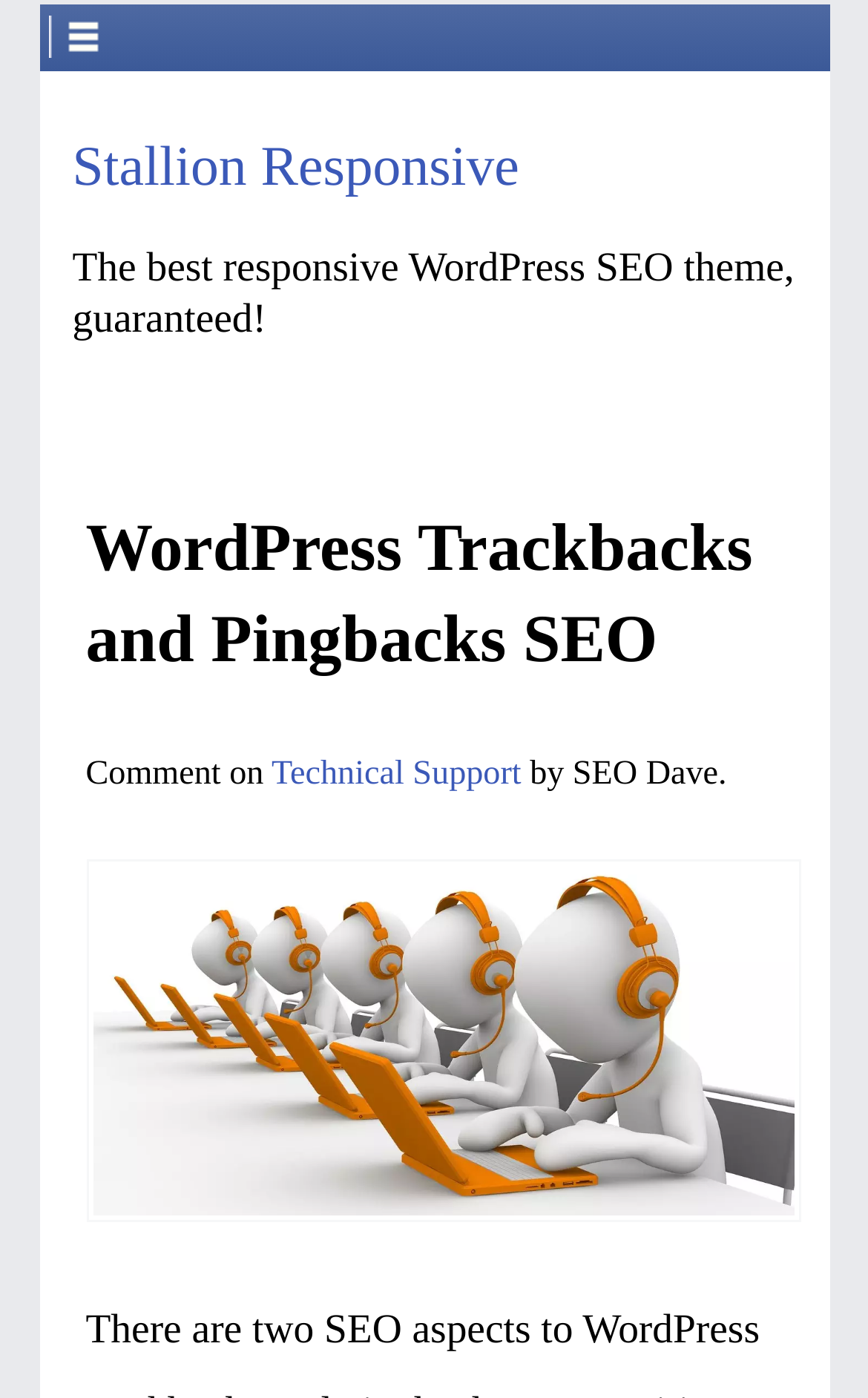Please provide a brief answer to the question using only one word or phrase: 
How many links are there in the top section?

2